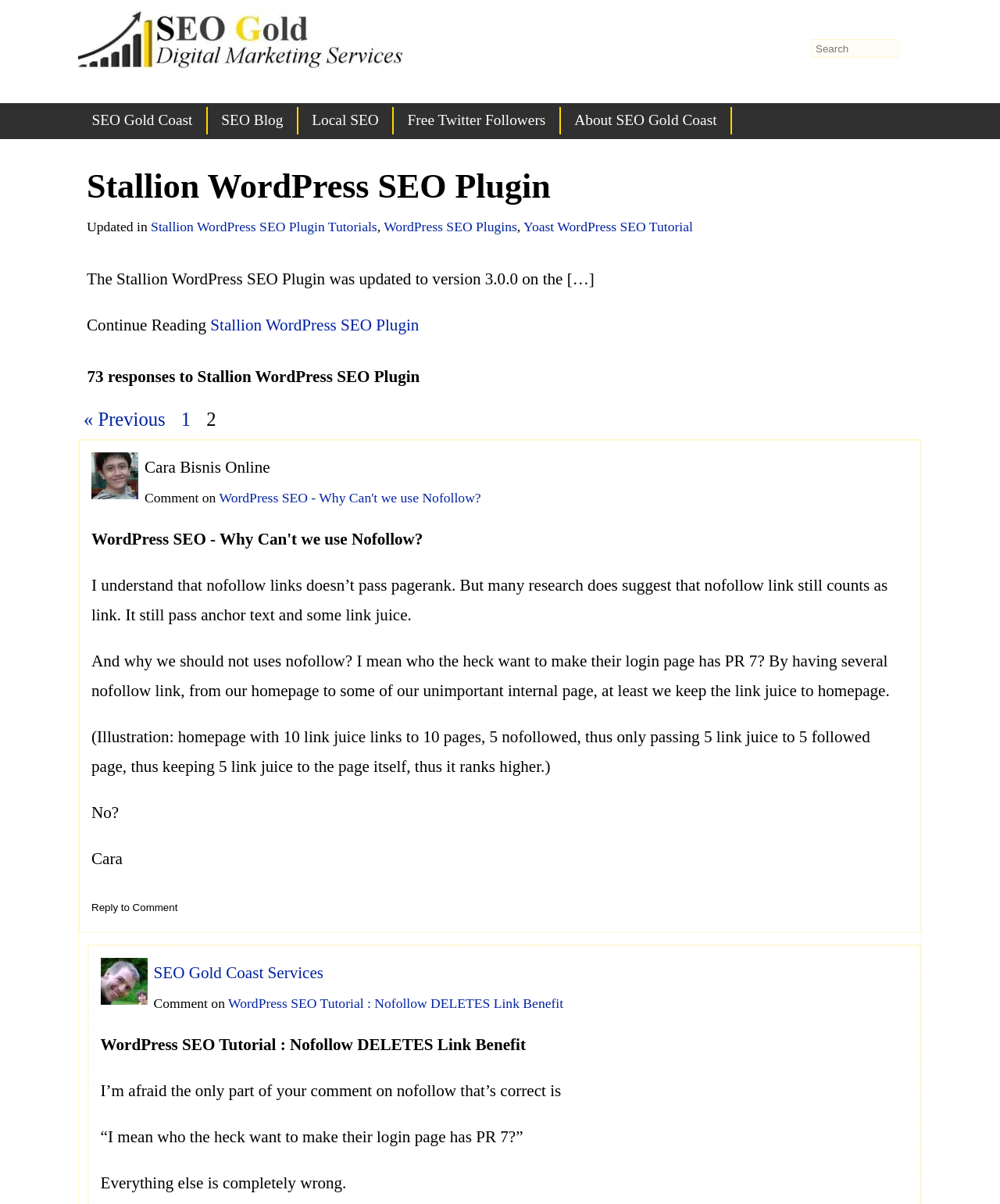What is the name of the WordPress SEO plugin?
Carefully analyze the image and provide a thorough answer to the question.

The name of the WordPress SEO plugin is Stallion, which is mentioned in the heading 'Stallion WordPress SEO Plugin' and also in the link 'Stallion WordPress SEO Plugin'.